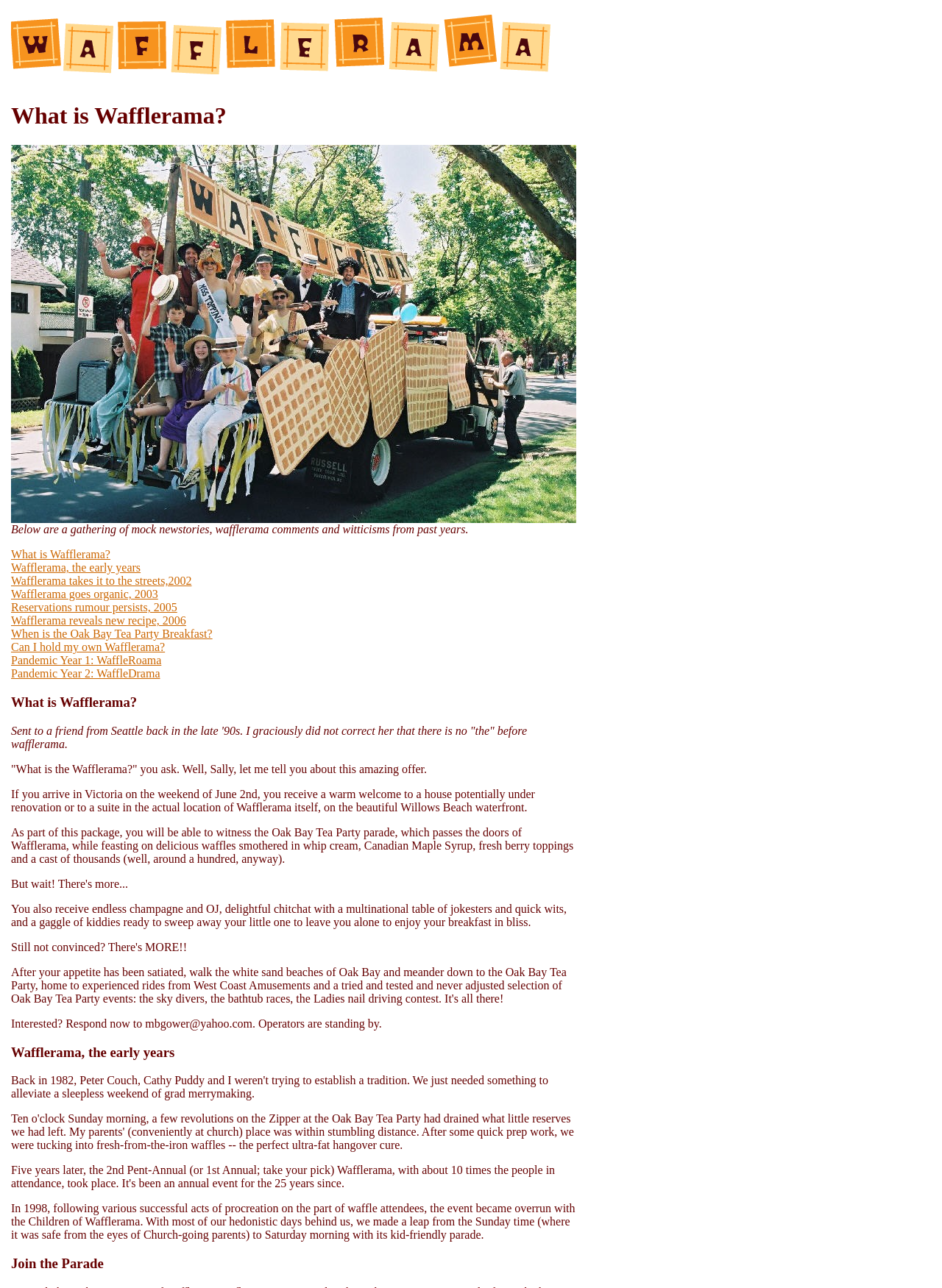What is the main topic of this webpage? Analyze the screenshot and reply with just one word or a short phrase.

Wafflerama